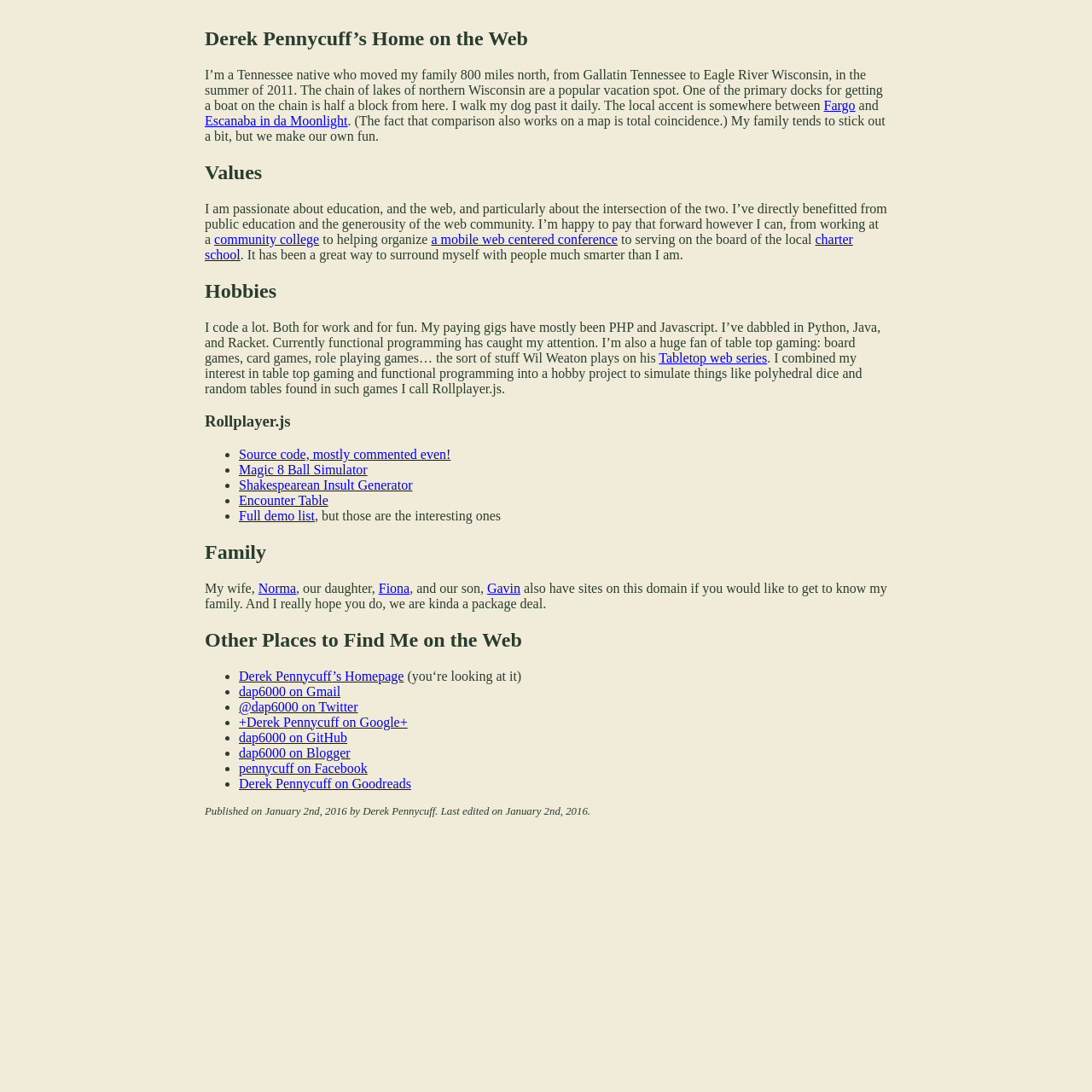Please respond to the question using a single word or phrase:
What is the author's interest in programming?

Functional programming